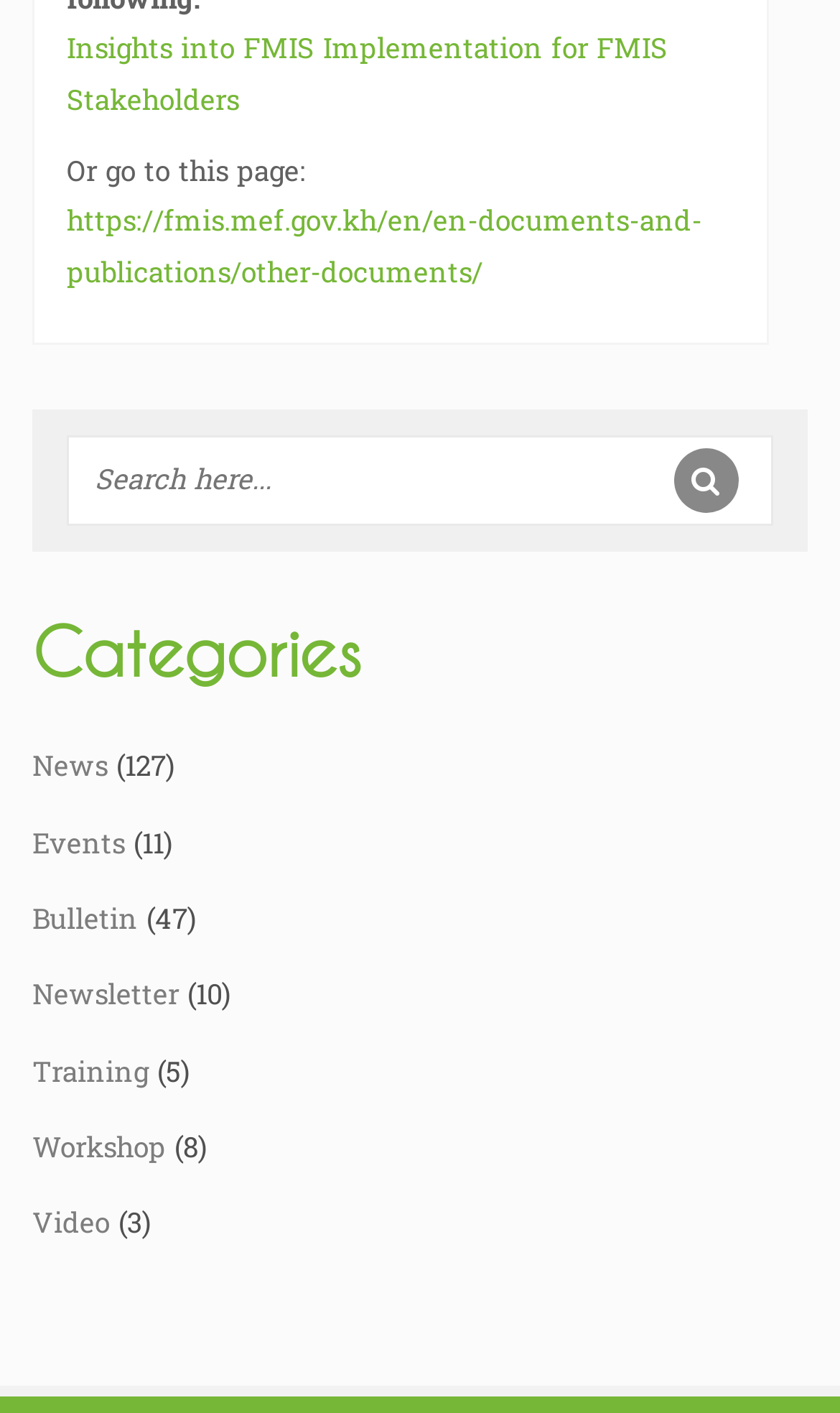Please provide a detailed answer to the question below by examining the image:
What is the first category listed?

The first category listed is 'News' which can be found on the left side of the webpage under the 'Categories' heading.